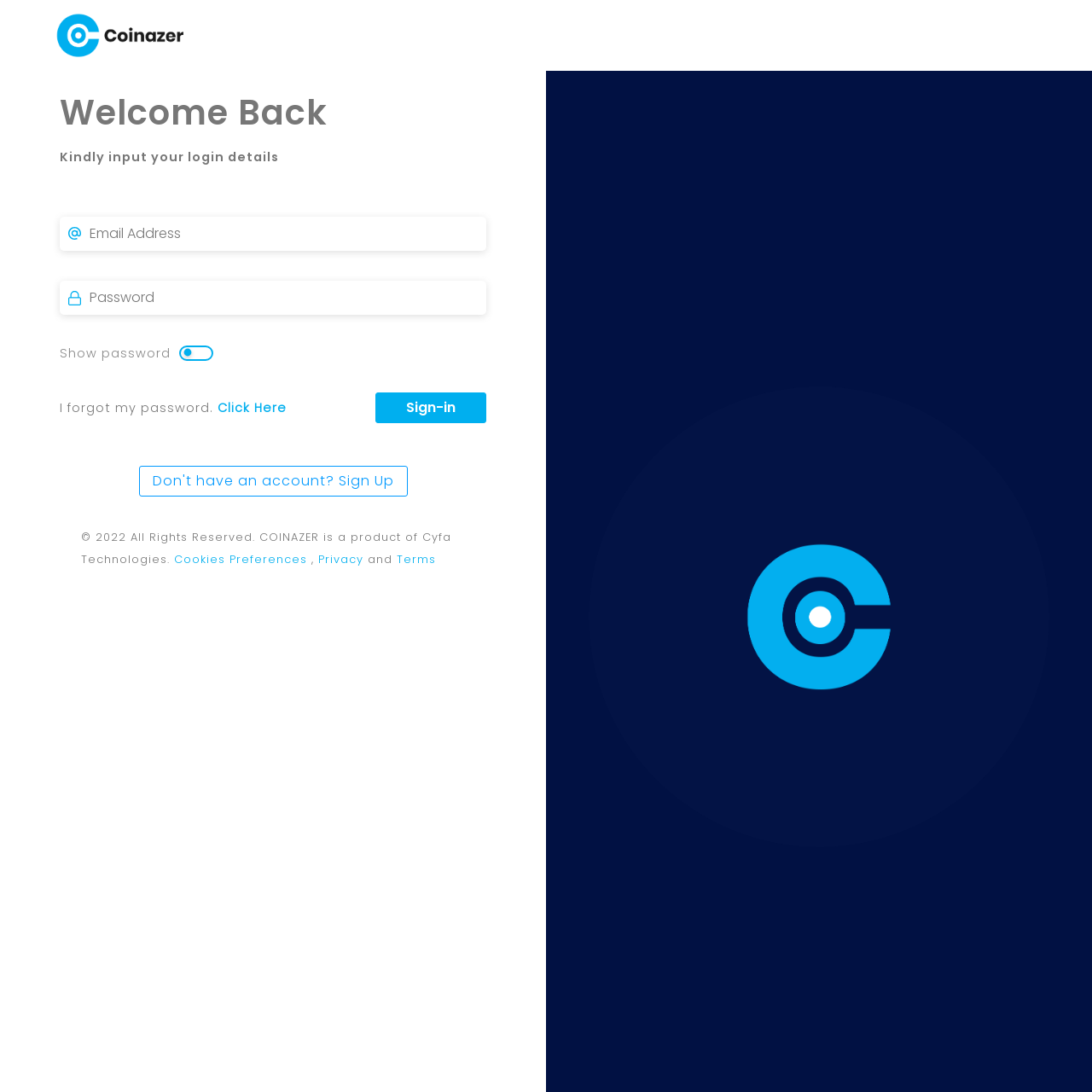Construct a comprehensive caption that outlines the webpage's structure and content.

The webpage is a login page for a cryptocurrency payment platform. At the top, there is a link on the left side, and the main content area takes up most of the page. 

In the main content area, a heading "Welcome Back" is displayed prominently. Below it, there is a brief instruction "Kindly input your login details". 

The login form consists of two required textboxes, one for the email address and one for the password, placed vertically. A checkbox to show the password is located below the password textbox. 

To the right of the password textbox, there is a link "I forgot my password. Click Here" for password recovery. 

A "Sign-in" button is positioned below the login form. 

Below the login form, there is a link "Don't have an account? Sign Up" for new users. 

At the bottom of the page, there is a copyright notice "© 2022 All Rights Reserved. COINAZER is a product of Cyfa Technologies." accompanied by three links: "Cookies Preferences", "Privacy", and "Terms", separated by commas.